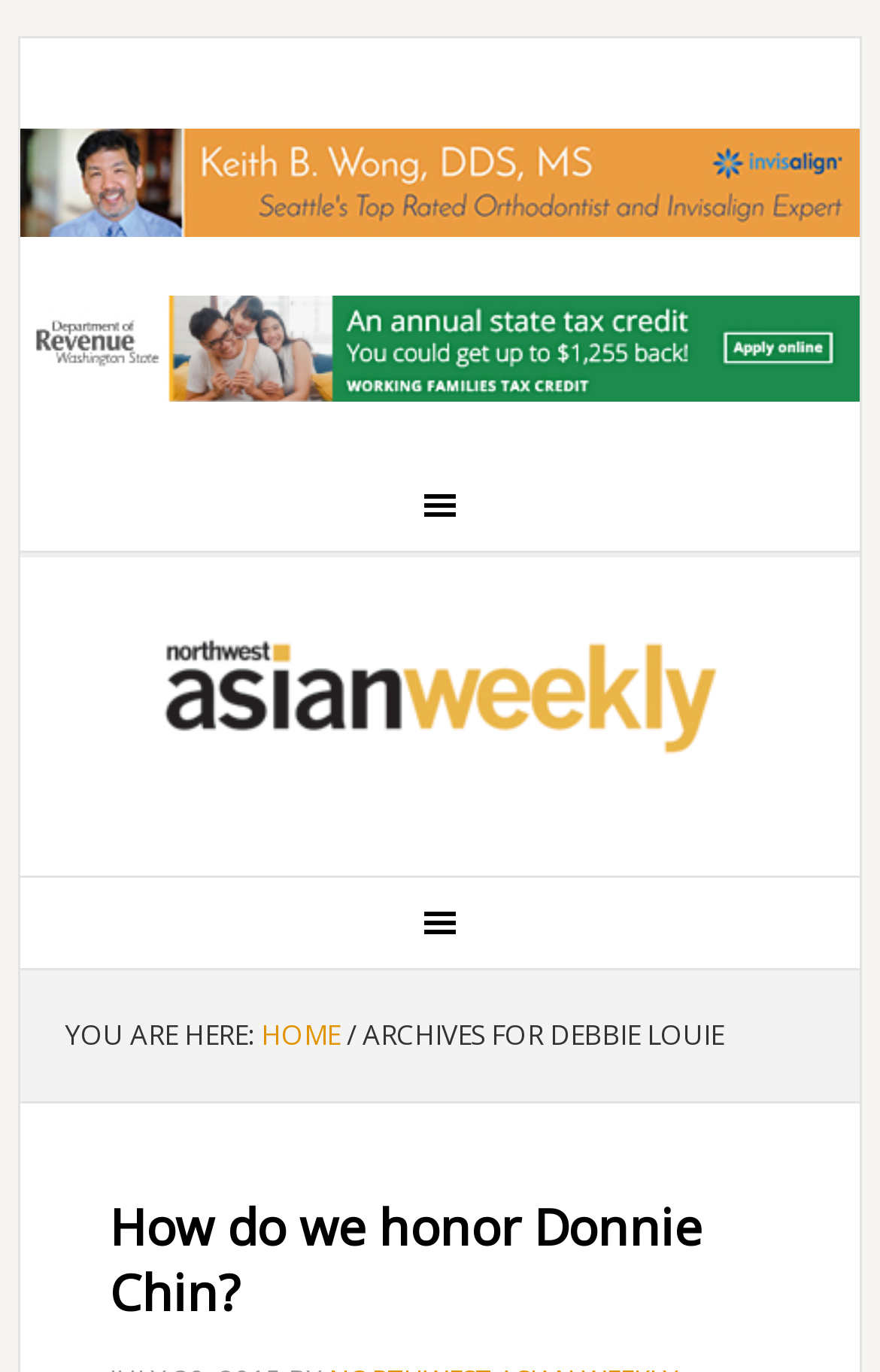Respond to the following question with a brief word or phrase:
What is the text above the link 'HOME'?

YOU ARE HERE: